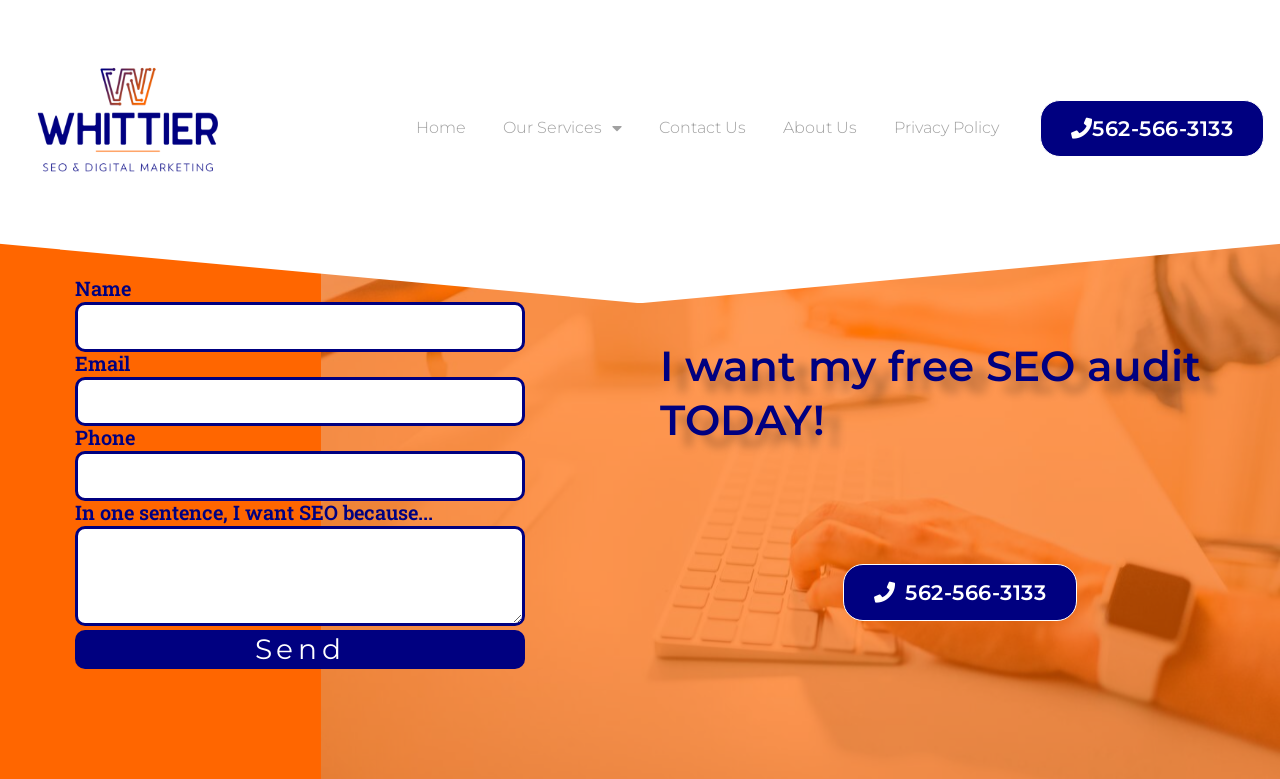Please identify the bounding box coordinates for the region that you need to click to follow this instruction: "Click the 'Contact Us' link".

[0.503, 0.144, 0.595, 0.185]